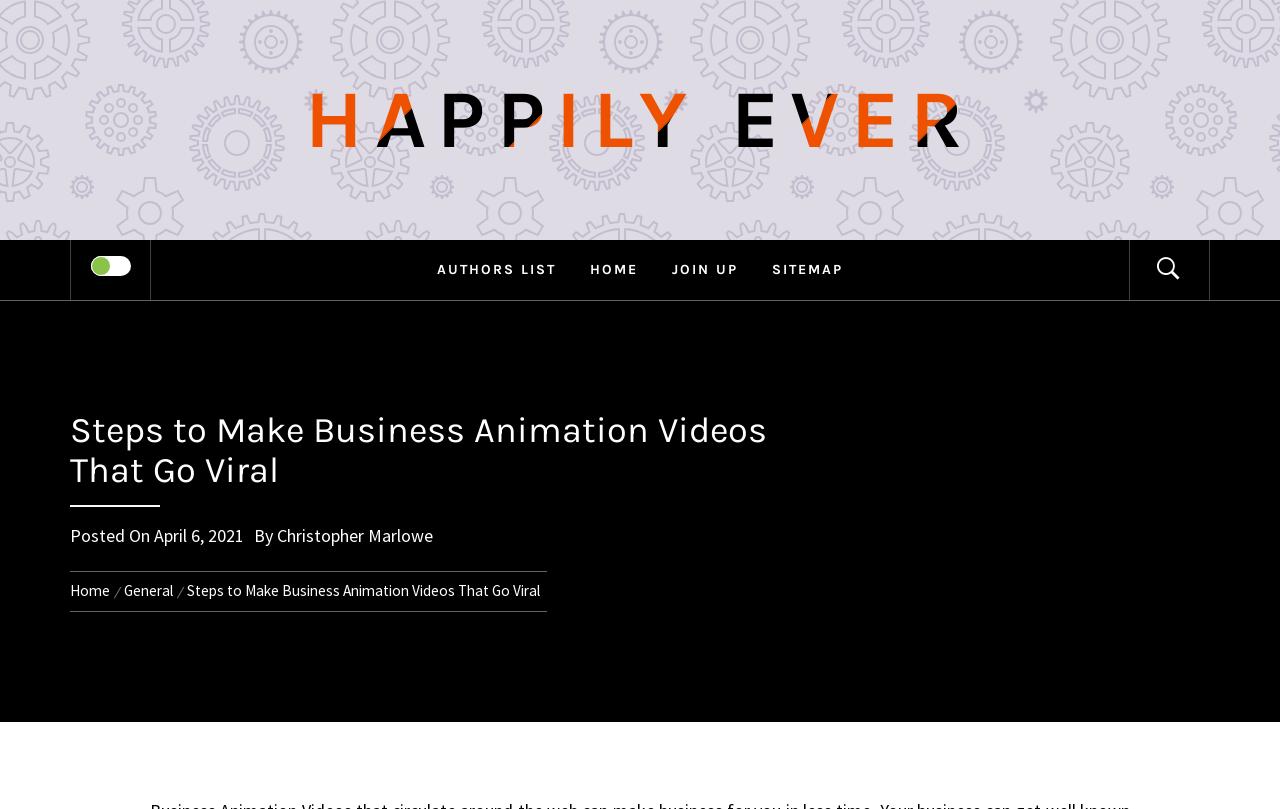Identify the bounding box coordinates for the UI element described by the following text: "parent_node: AUTHORS LIST". Provide the coordinates as four float numbers between 0 and 1, in the format [left, top, right, bottom].

[0.882, 0.297, 0.945, 0.371]